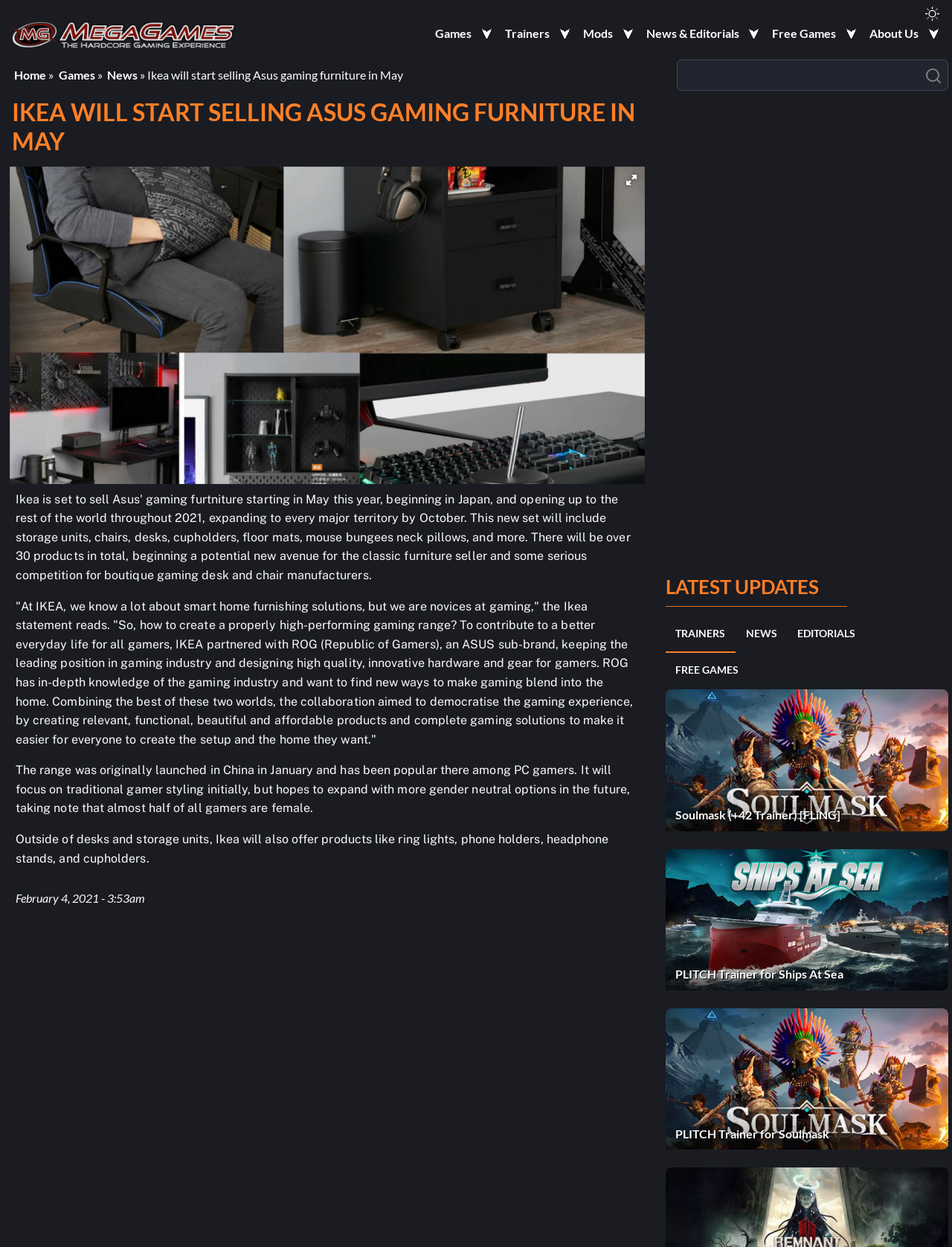Find the bounding box of the UI element described as: "PLITCH Trainer for Soulmask". The bounding box coordinates should be given as four float values between 0 and 1, i.e., [left, top, right, bottom].

[0.699, 0.809, 0.996, 0.922]